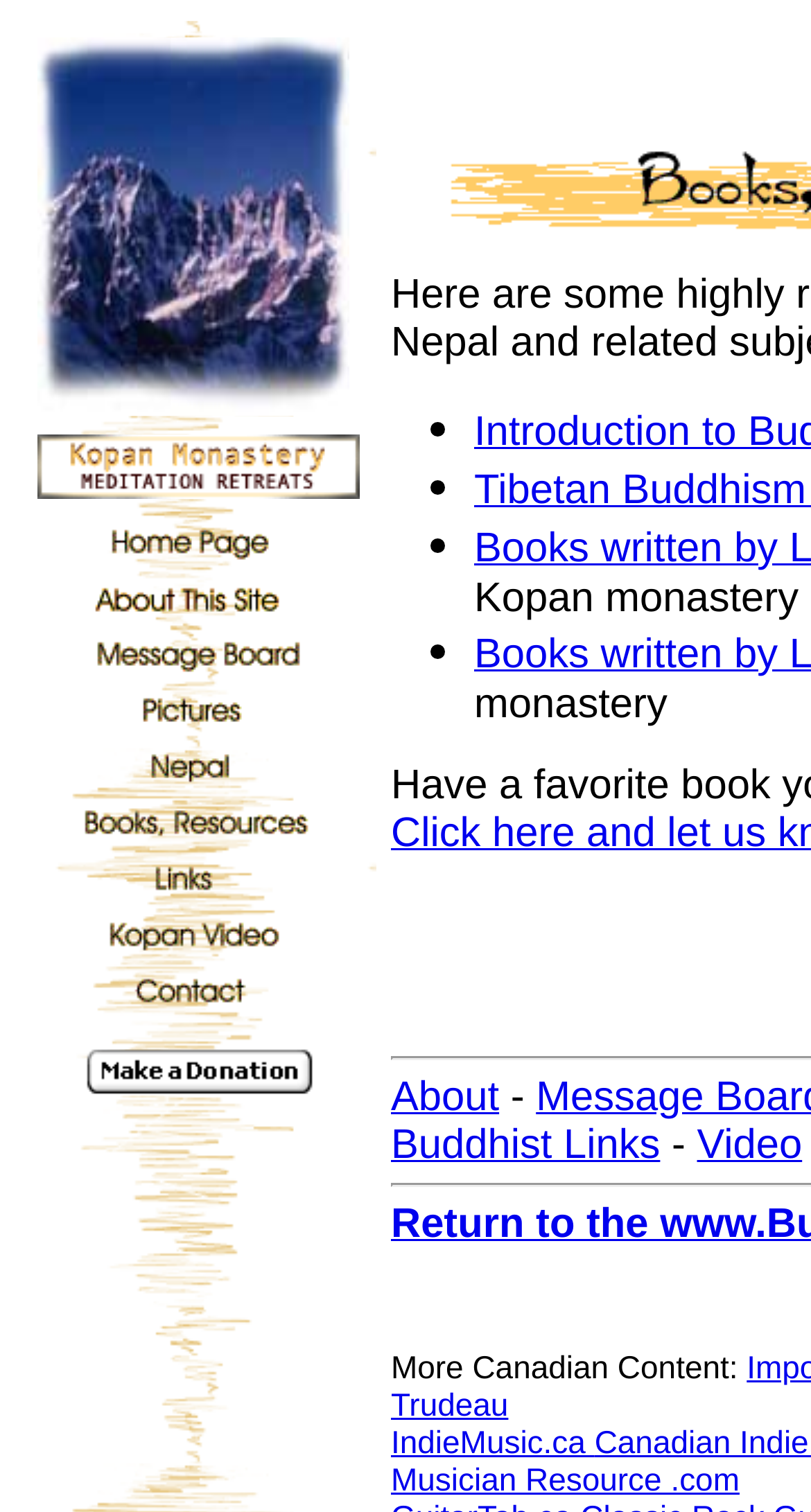What is the function of the 'Make a donation' button?
Refer to the image and offer an in-depth and detailed answer to the question.

The 'Make a donation' button is a call-to-action element that allows users to contribute financially to the website or its associated causes. It is prominently displayed at the bottom of the webpage, indicating its importance.